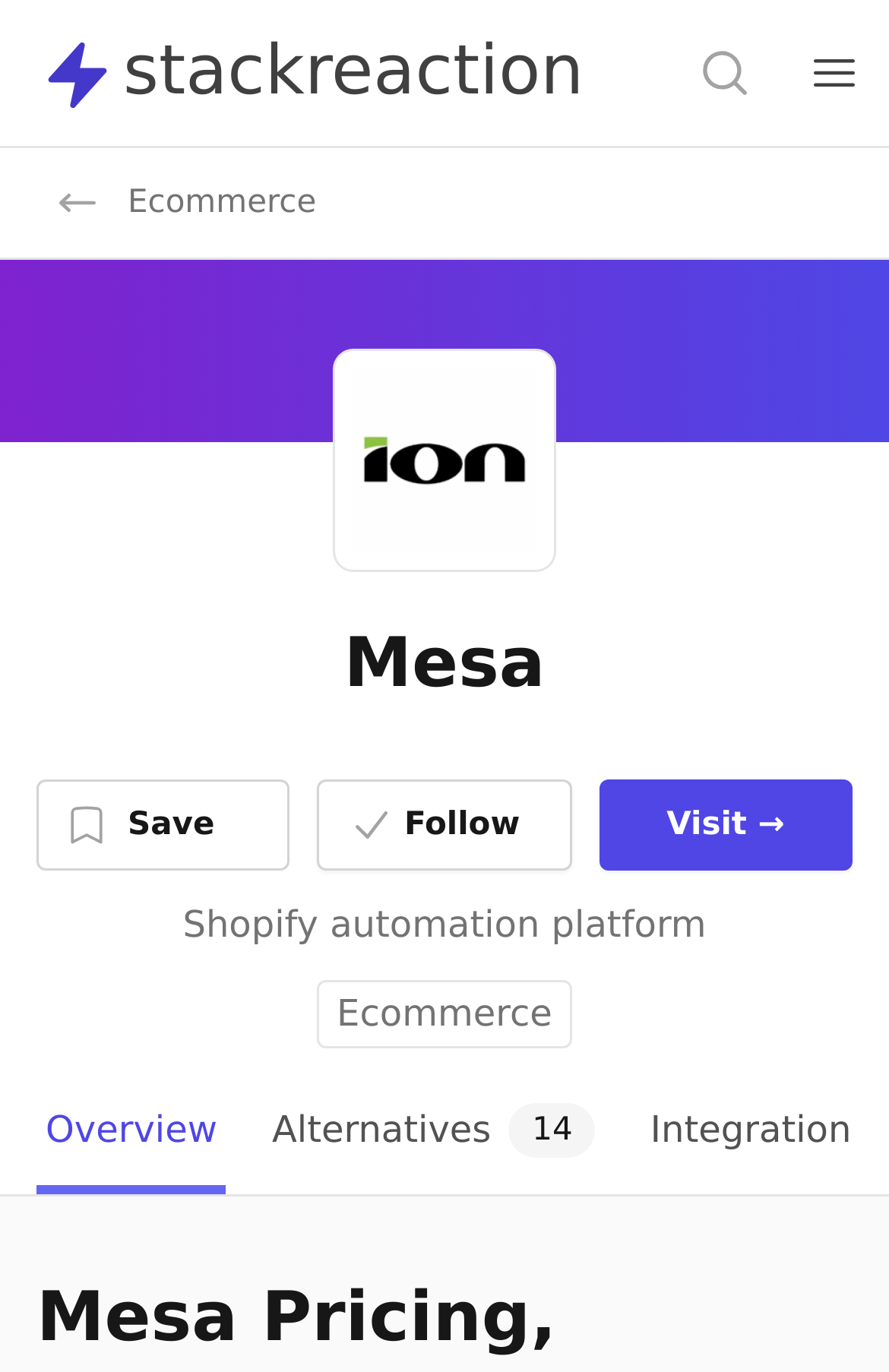Offer a detailed explanation of the webpage layout and contents.

The webpage is about Mesa, an ecommerce platform, specifically focusing on Shopify automation. At the top left, there is a link to "stackreaction". Next to it, a search bar is located, consisting of a static text "Search" and a search button. On the top right, a button to open the main menu is situated.

Below the top section, a breadcrumb navigation menu is displayed, with a link to "Ecommerce" on the left. The main content area is dominated by a header section, which contains an image of the Mesa logo, centered at the top. Below the logo, there are three buttons: "Save", "Follow", and "Visit", aligned horizontally.

Underneath the buttons, a brief description of the platform is provided, stating that it is a "Shopify automation platform". Next to the description, a link to "Ecommerce" is placed. At the bottom of the page, a tab navigation menu is displayed, with two tabs: "Overview" and "Alternatives 14".